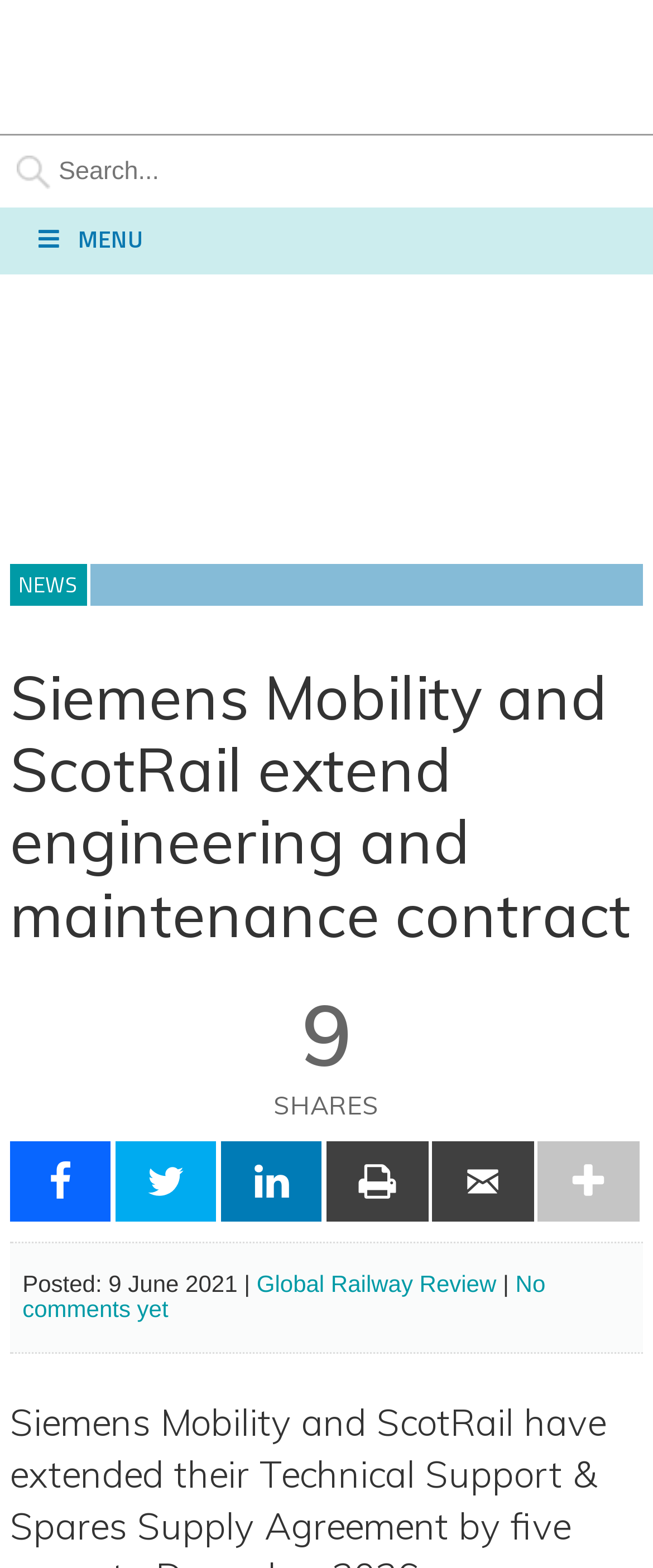How many social media sharing options are available?
From the image, provide a succinct answer in one word or a short phrase.

5